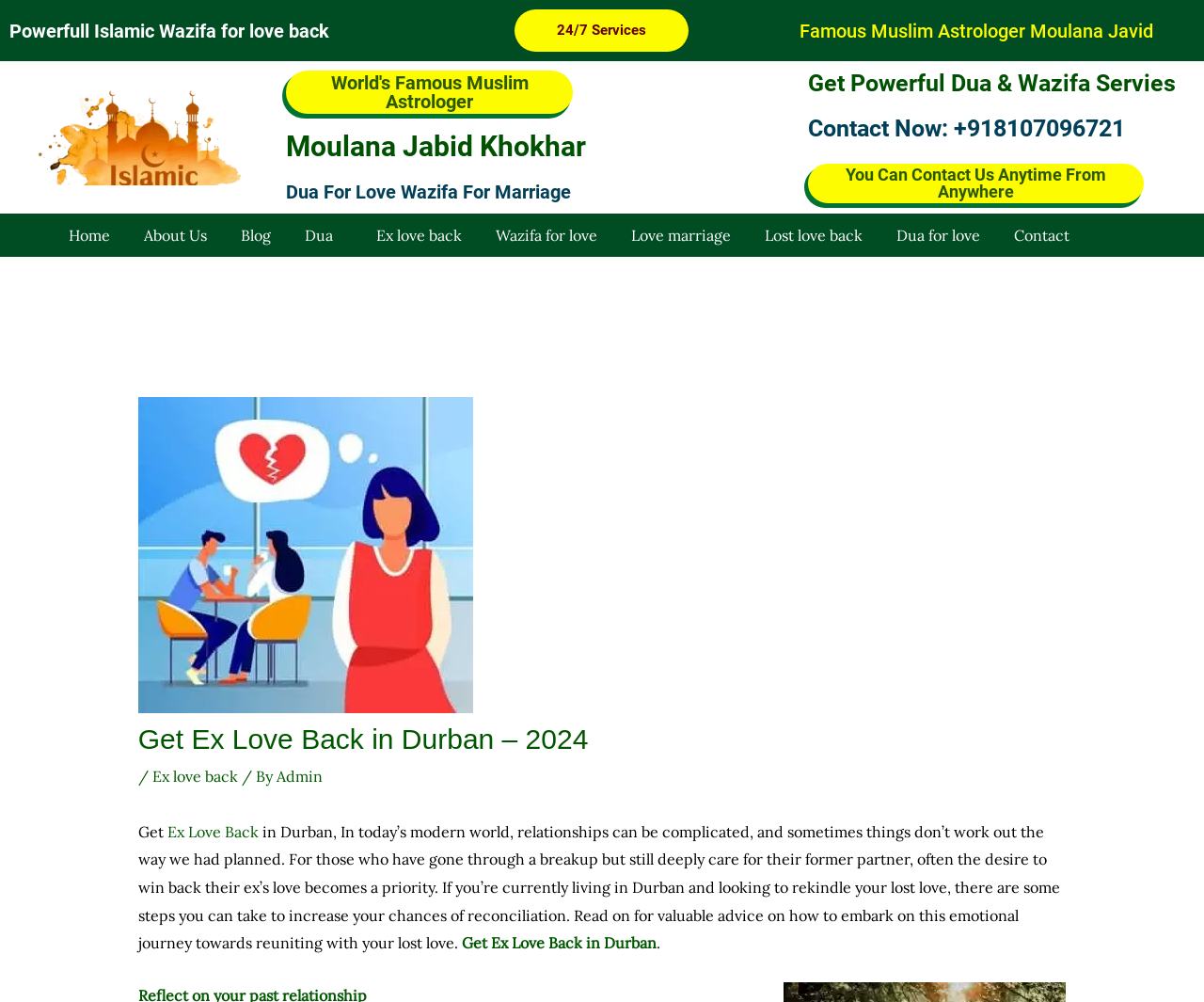Locate the bounding box coordinates of the area to click to fulfill this instruction: "Get Ex Love Back in Durban". The bounding box should be presented as four float numbers between 0 and 1, in the order [left, top, right, bottom].

[0.383, 0.932, 0.545, 0.951]